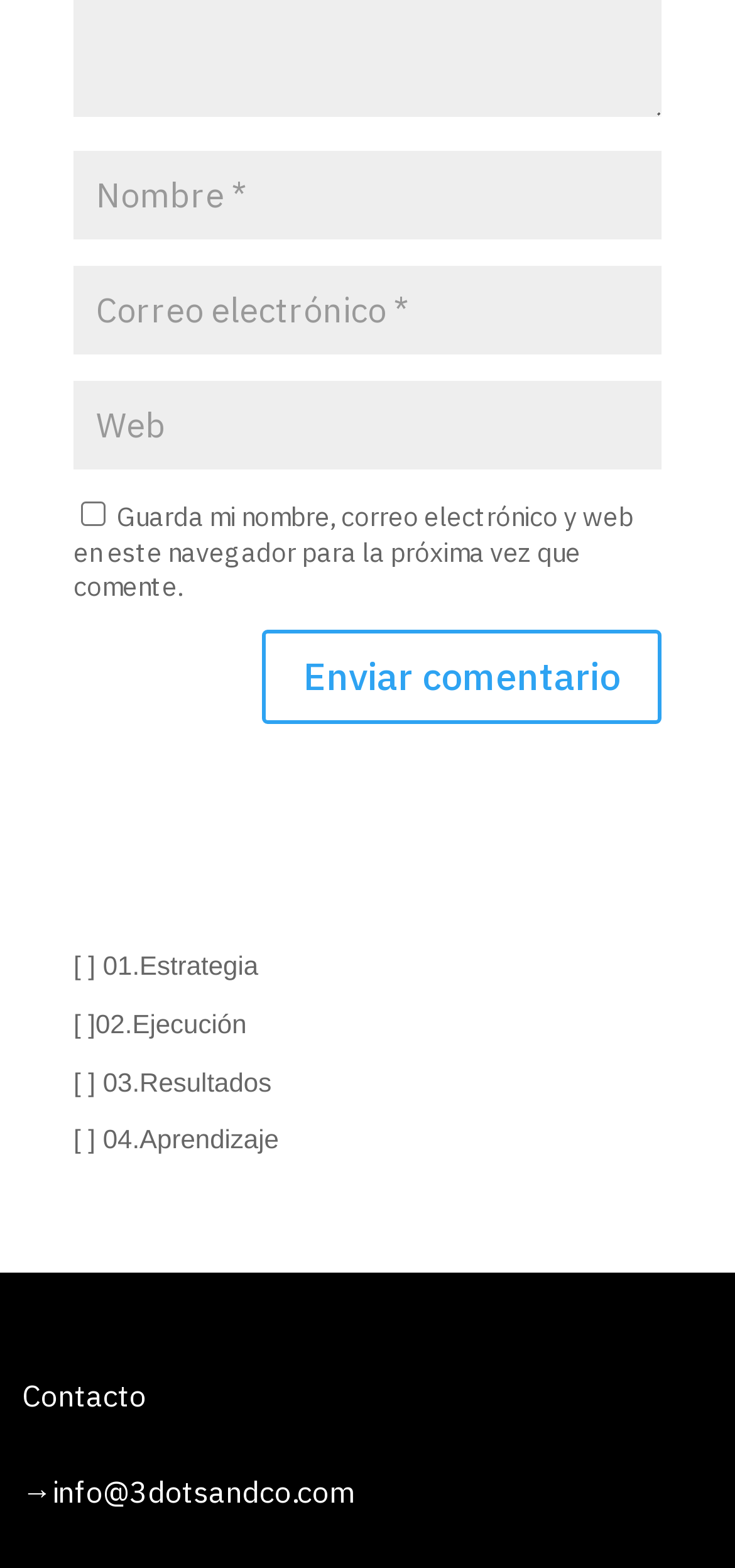What is the purpose of the checkbox?
Please respond to the question with a detailed and thorough explanation.

The checkbox is located below the 'Web' textbox and has a description 'Guarda mi nombre, correo electrónico y web en este navegador para la próxima vez que comente.' This suggests that the purpose of the checkbox is to save the user's name and email for future comments.